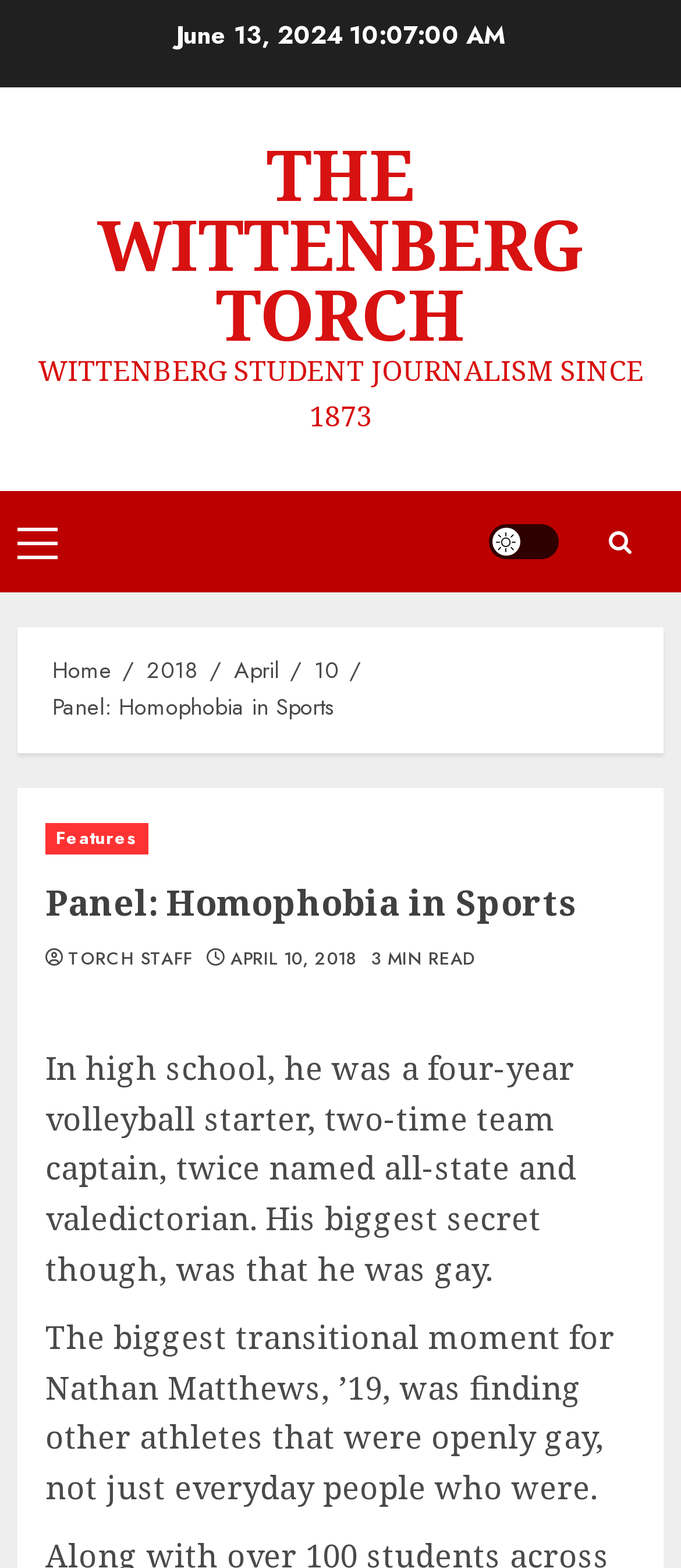Using the description: "サイトマップ", determine the UI element's bounding box coordinates. Ensure the coordinates are in the format of four float numbers between 0 and 1, i.e., [left, top, right, bottom].

None